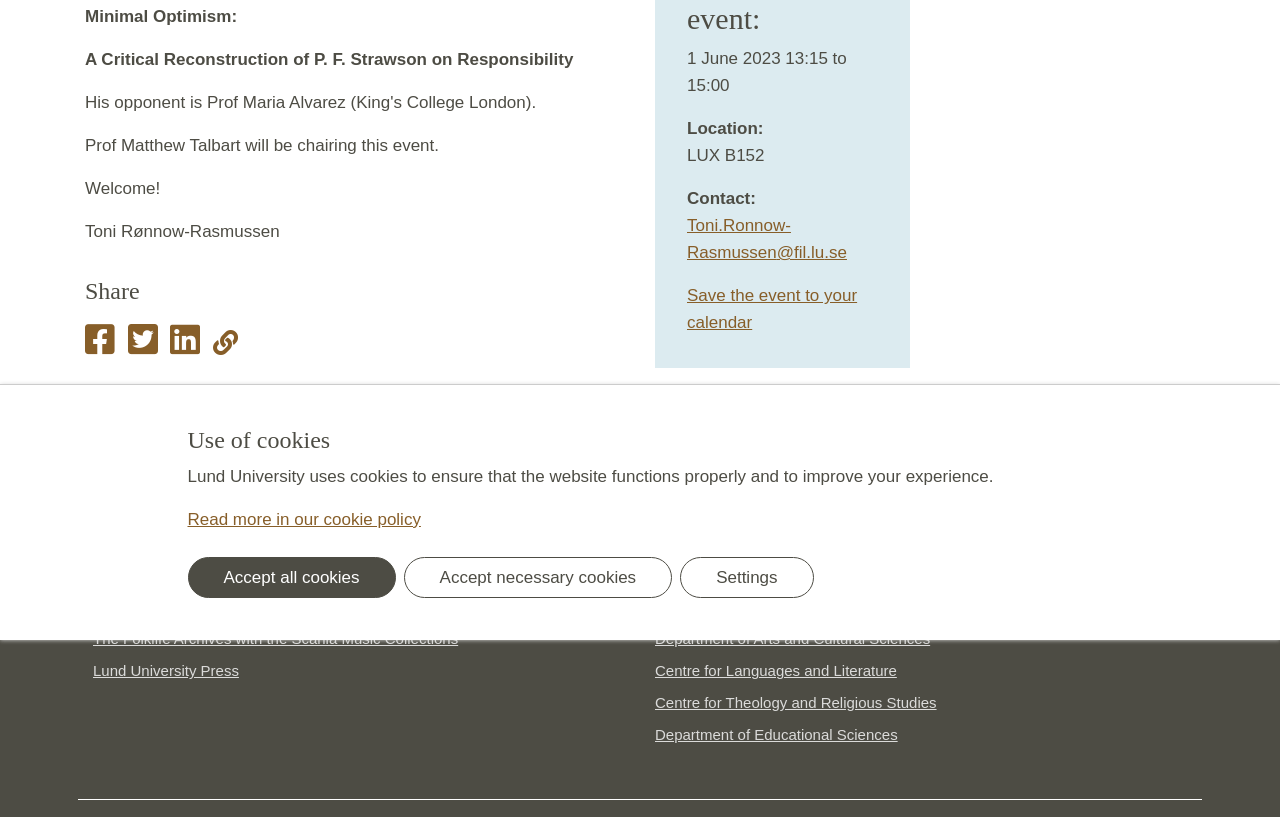Determine the bounding box for the described UI element: "title="Show link"".

[0.167, 0.413, 0.187, 0.436]